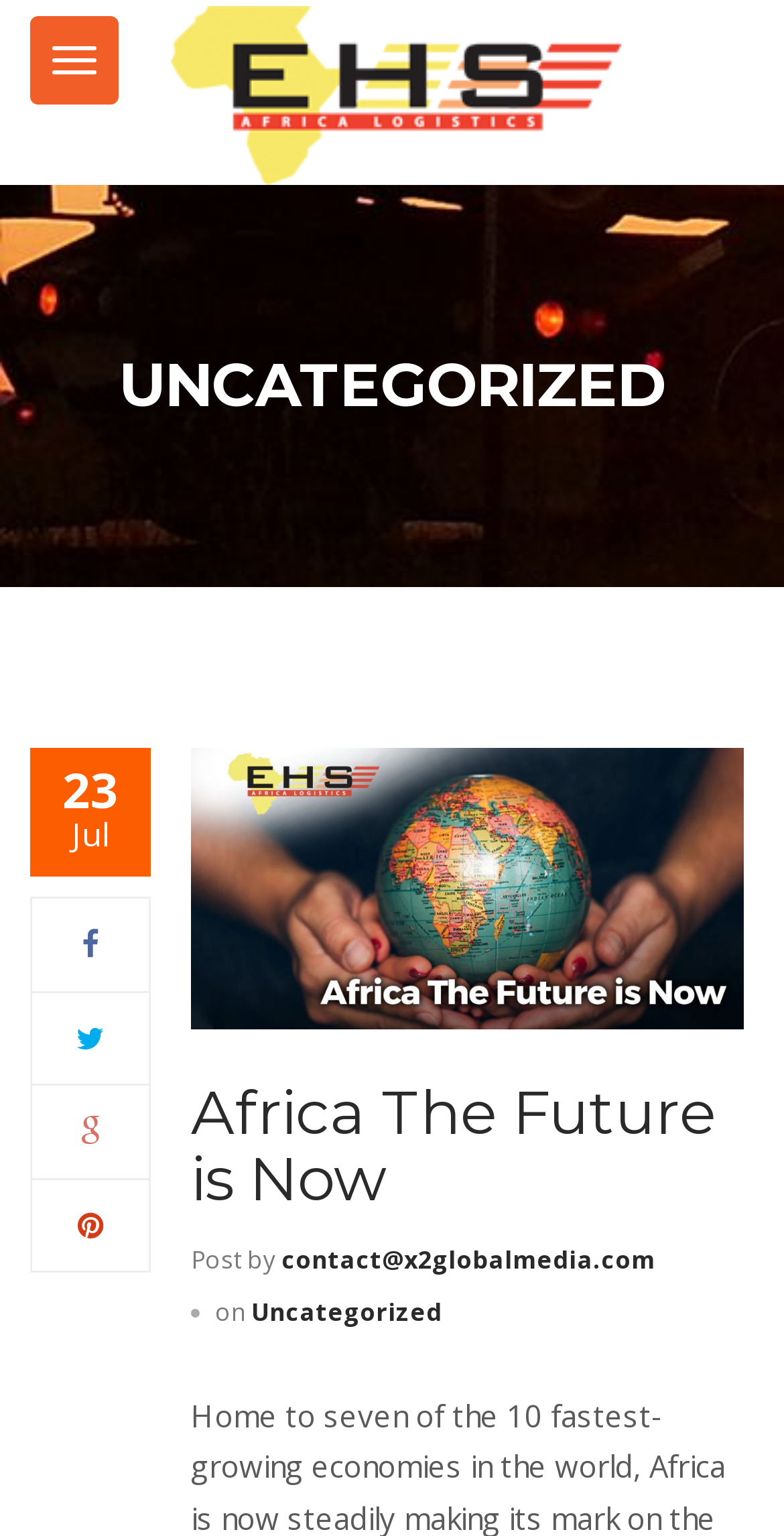What is the category of the latest post?
Could you please answer the question thoroughly and with as much detail as possible?

I found the category of the latest post by looking at the 'UNCATEGORIZED' section. Under this section, I found a 'link' element with the text 'Uncategorized', which indicates the category of the latest post.